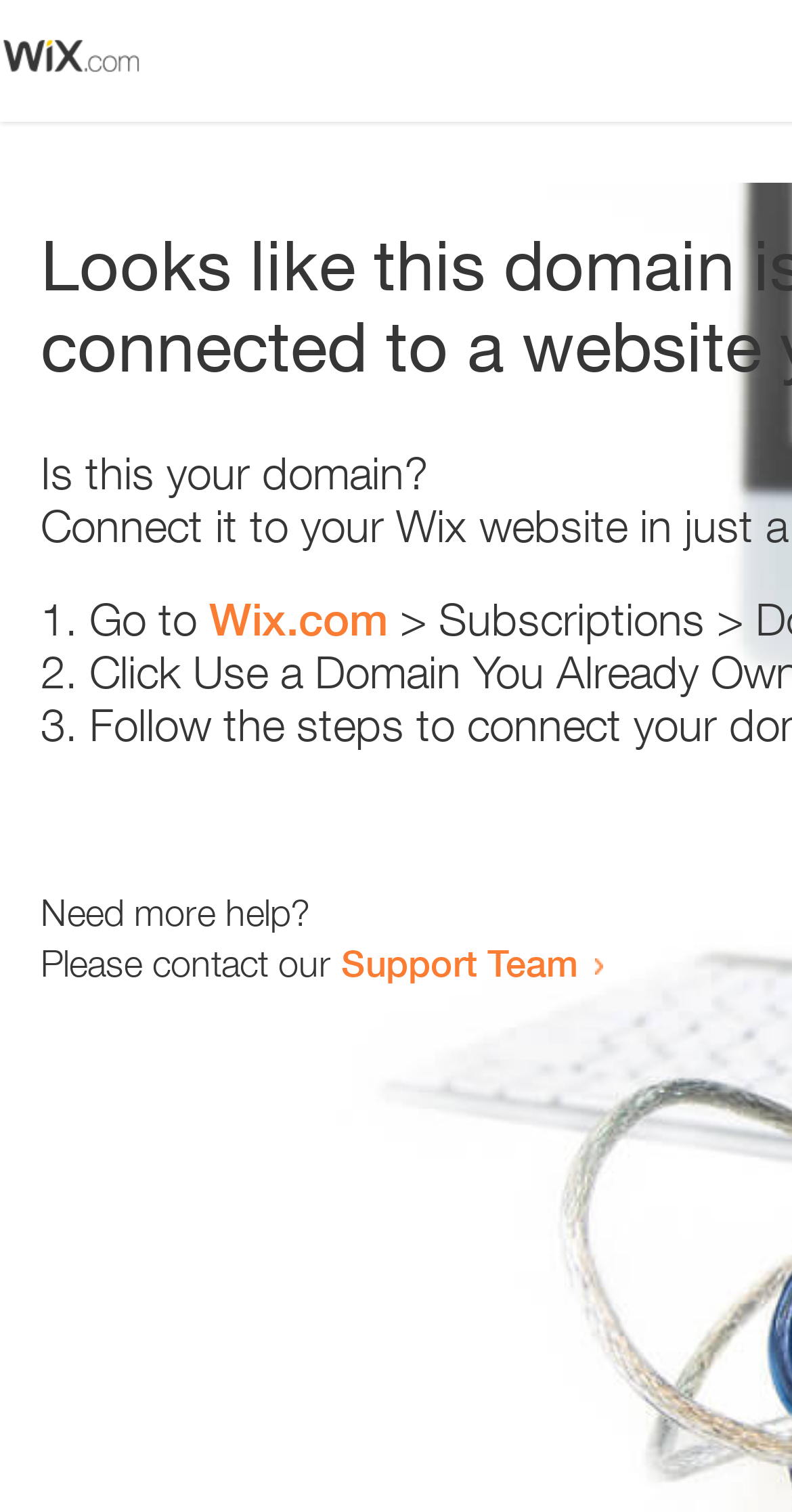What is the support team contact method?
Use the screenshot to answer the question with a single word or phrase.

Contact link